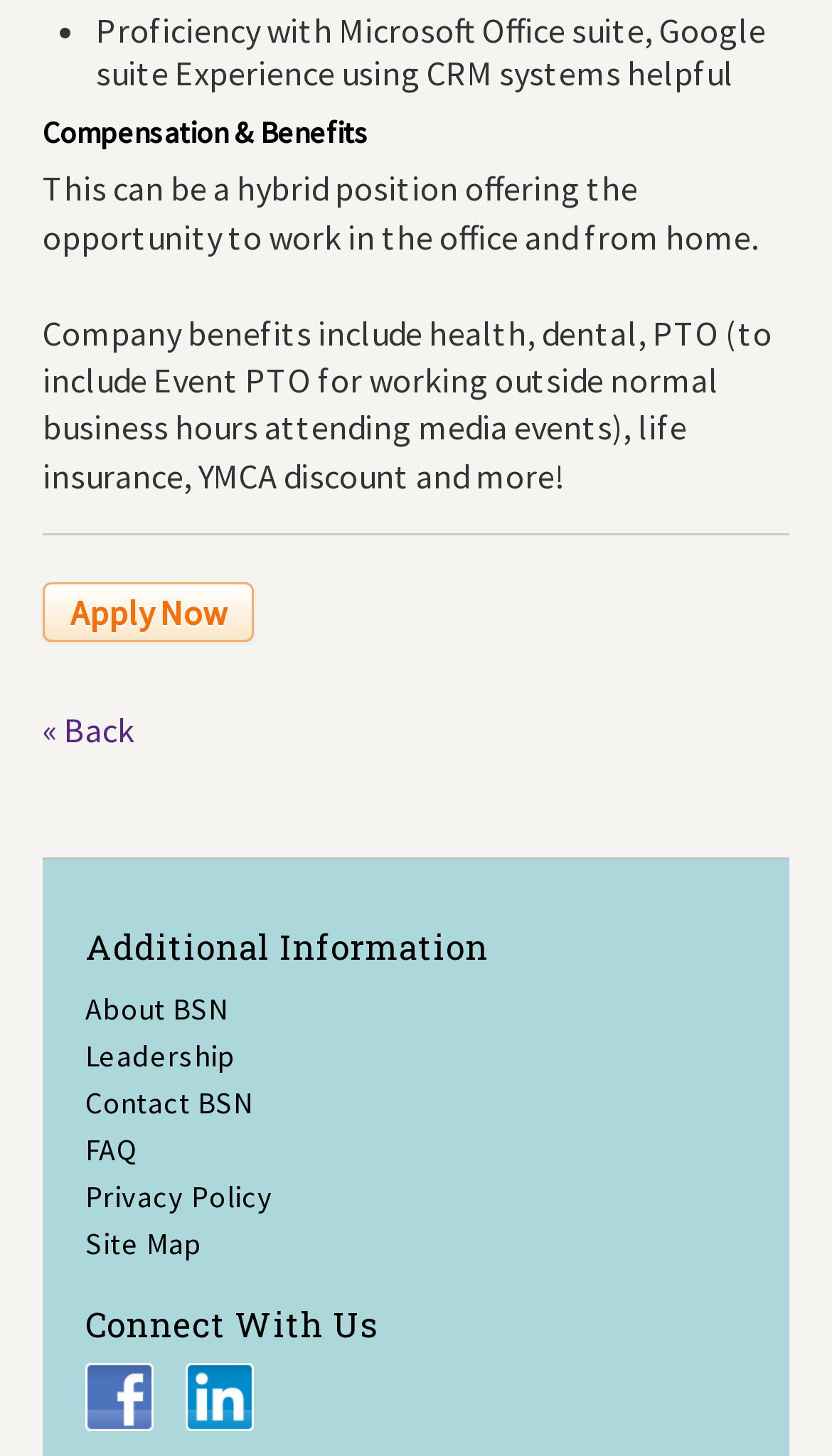Find the bounding box coordinates for the element that must be clicked to complete the instruction: "Go back to previous page". The coordinates should be four float numbers between 0 and 1, indicated as [left, top, right, bottom].

[0.051, 0.487, 0.162, 0.516]